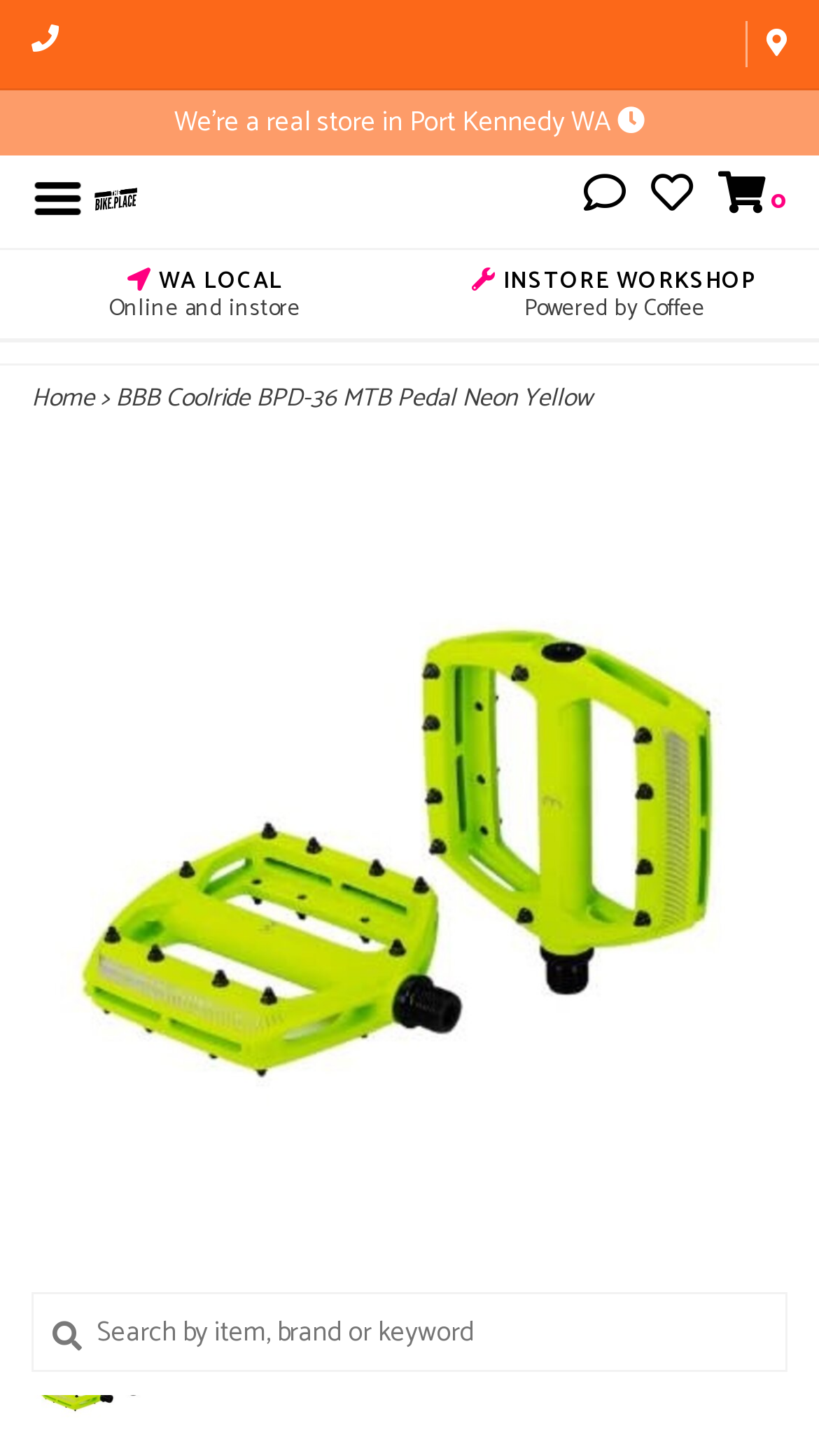Identify the coordinates of the bounding box for the element that must be clicked to accomplish the instruction: "Go to the home page".

[0.038, 0.259, 0.115, 0.286]